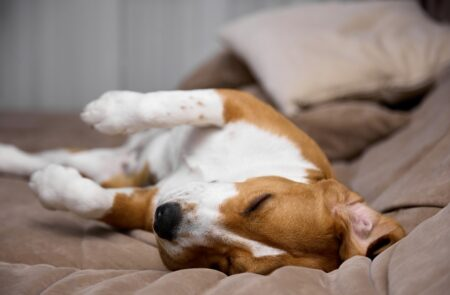Please give a concise answer to this question using a single word or phrase: 
What is the atmosphere in the surroundings?

Serene